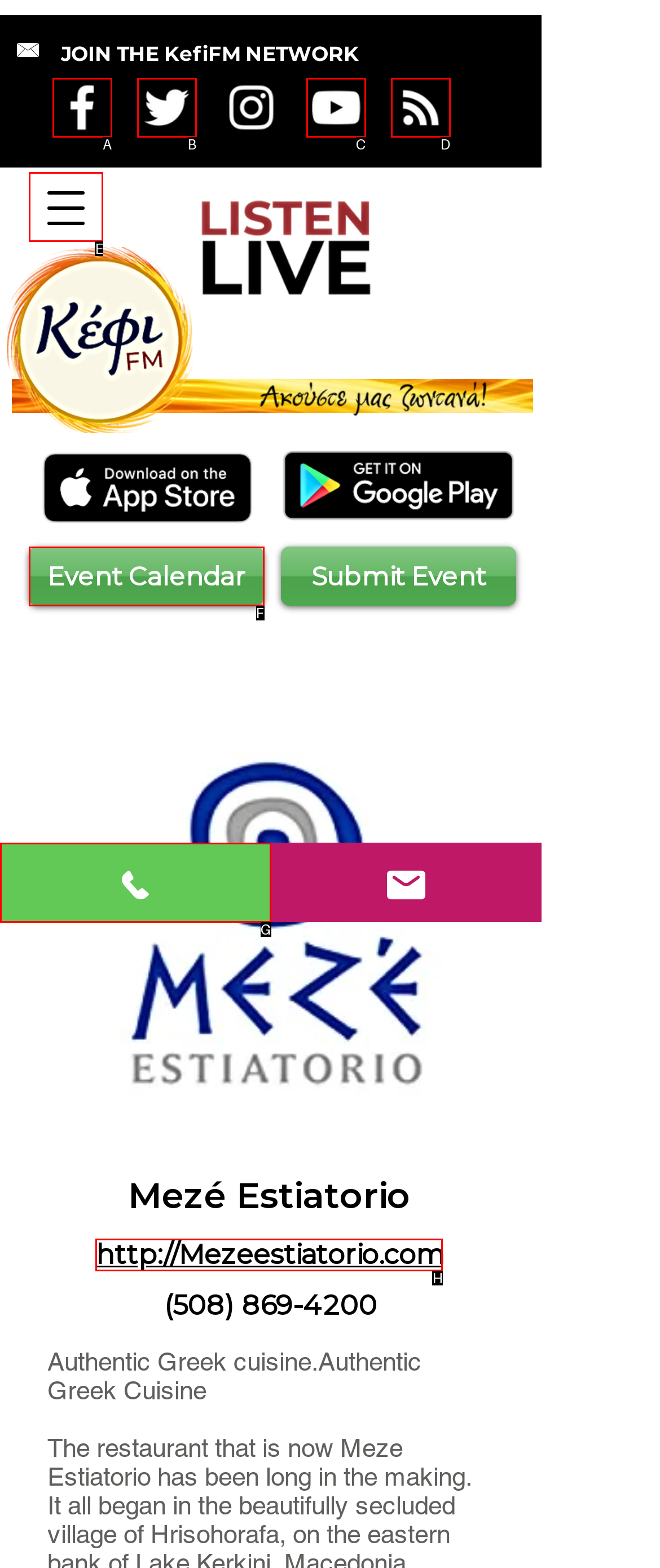Determine which HTML element should be clicked for this task: Open the navigation menu
Provide the option's letter from the available choices.

E